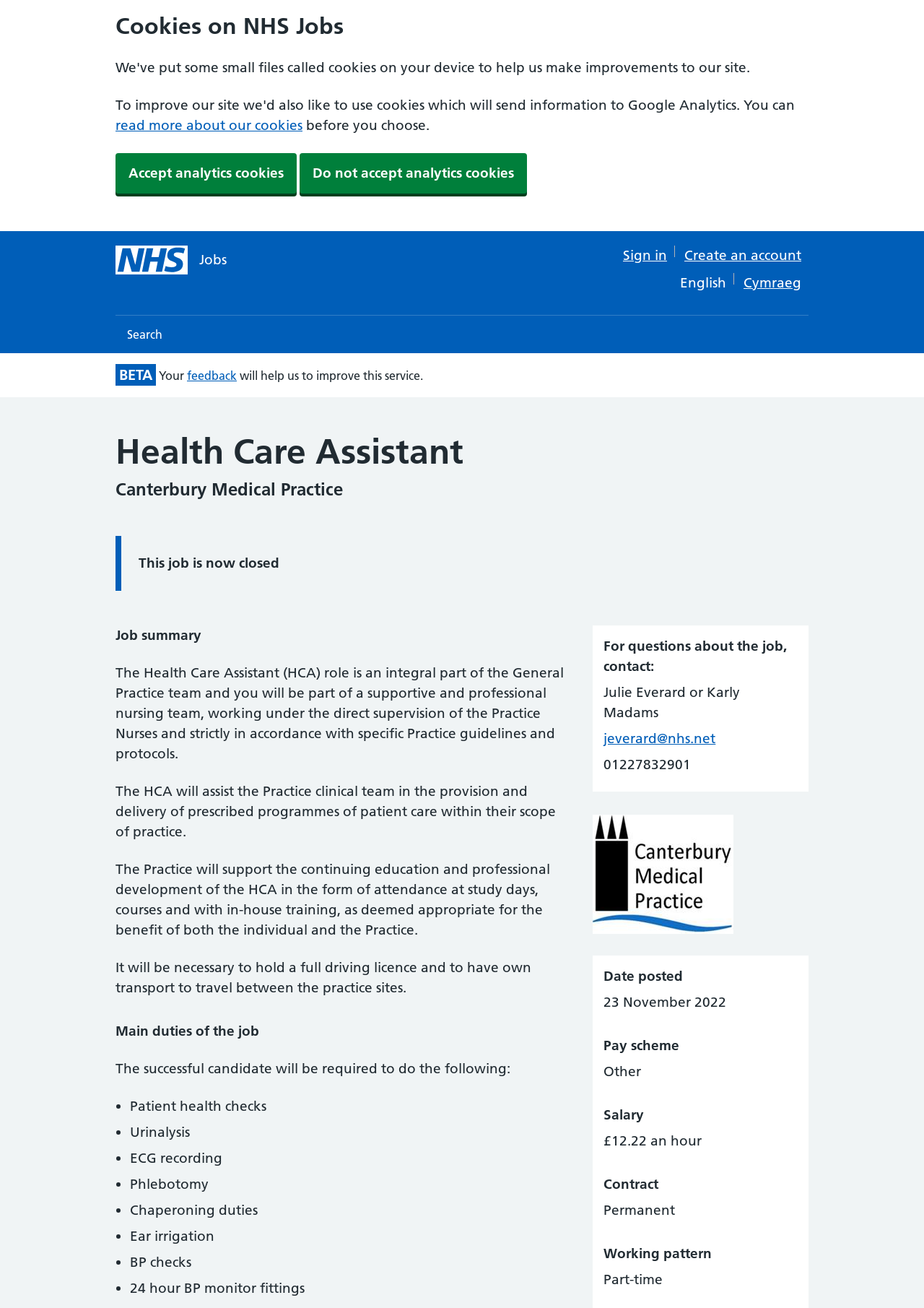Can you show the bounding box coordinates of the region to click on to complete the task described in the instruction: "Click the 'Search' link"?

[0.125, 0.241, 0.188, 0.27]